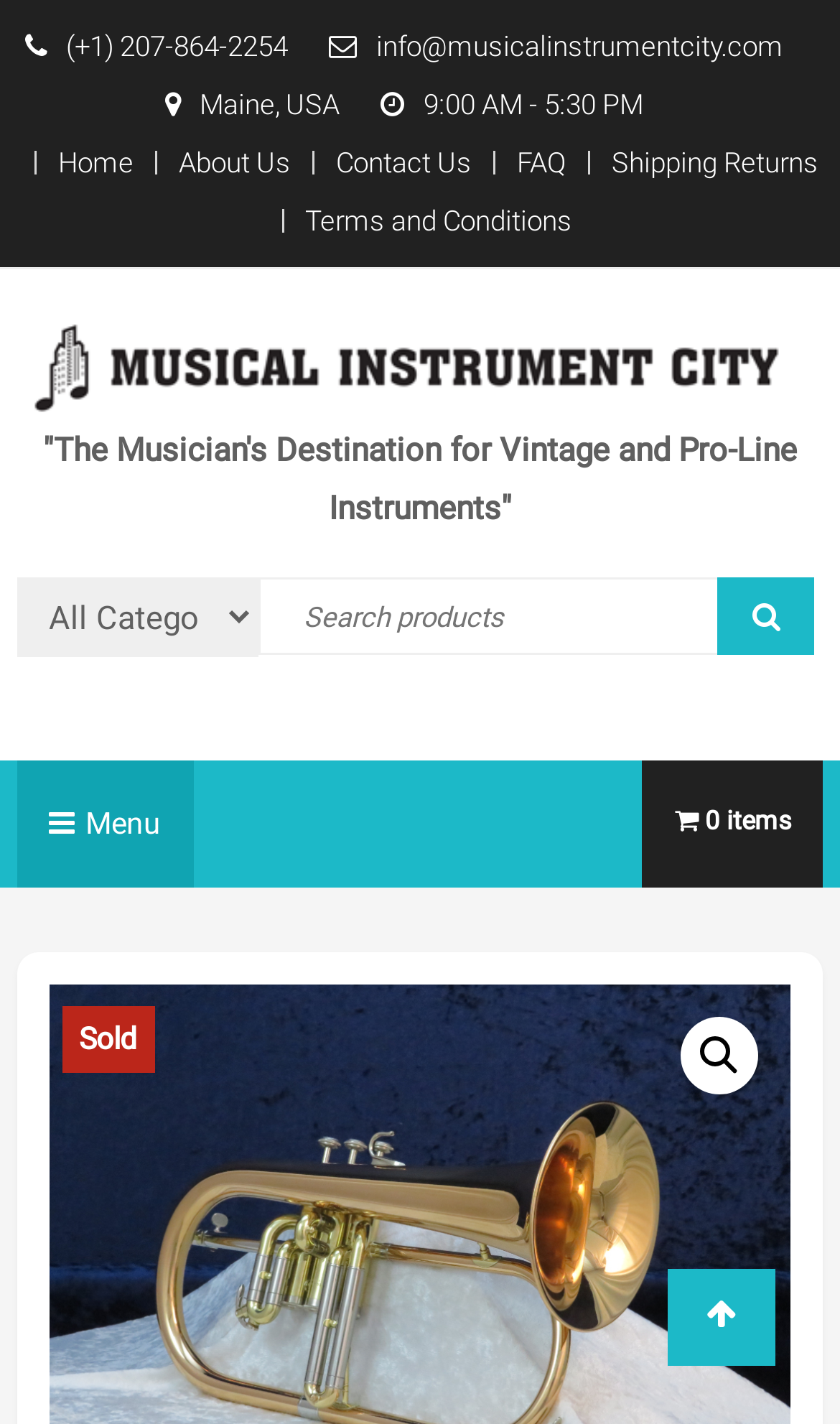Specify the bounding box coordinates of the area that needs to be clicked to achieve the following instruction: "Search products".

[0.308, 0.406, 0.855, 0.46]